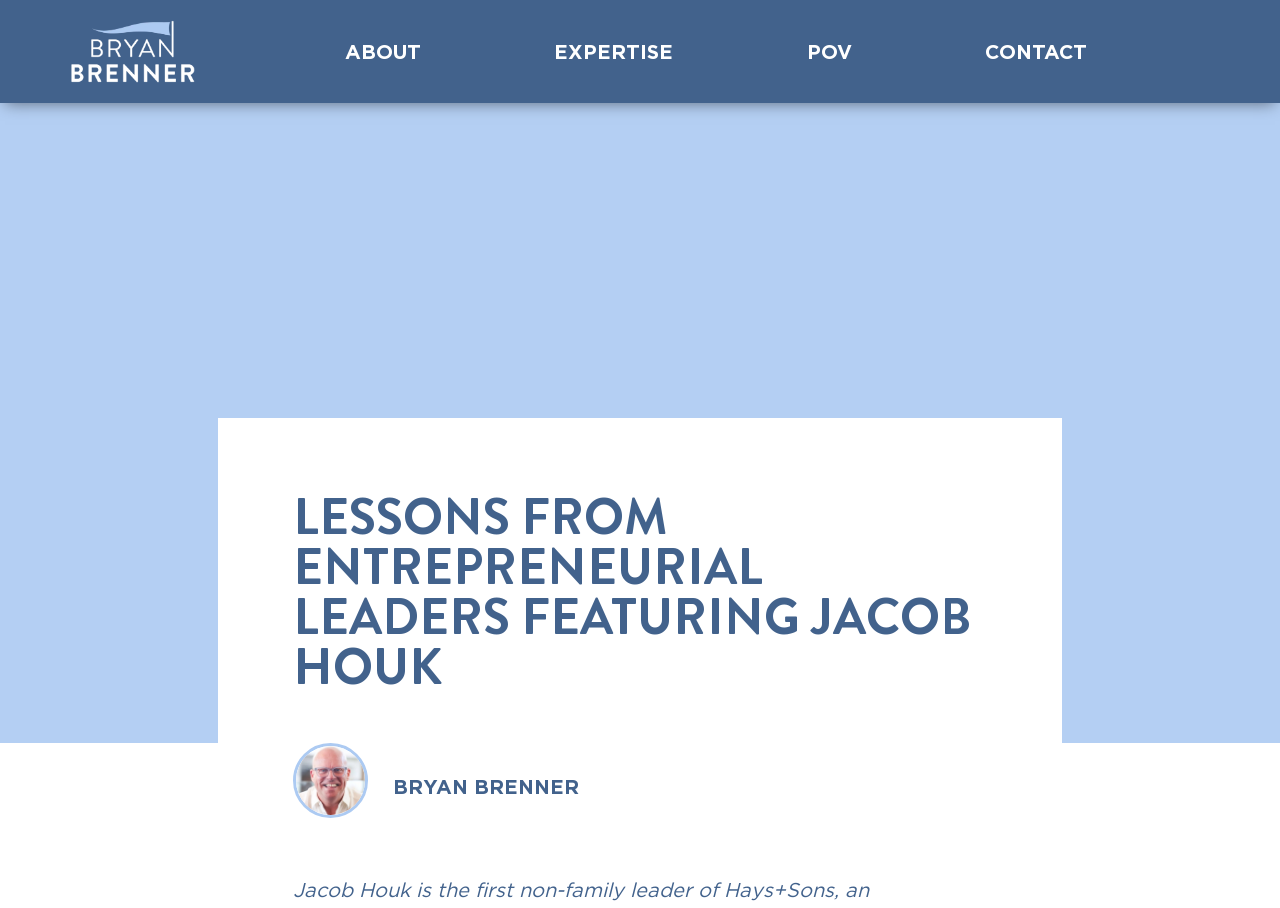How many links are there in the top navigation bar?
Please utilize the information in the image to give a detailed response to the question.

The top navigation bar contains four links: 'CONTACT', 'POV', 'EXPERTISE', and 'ABOUT'. These links are located at the top of the webpage, and their bounding box coordinates indicate that they are positioned horizontally next to each other.